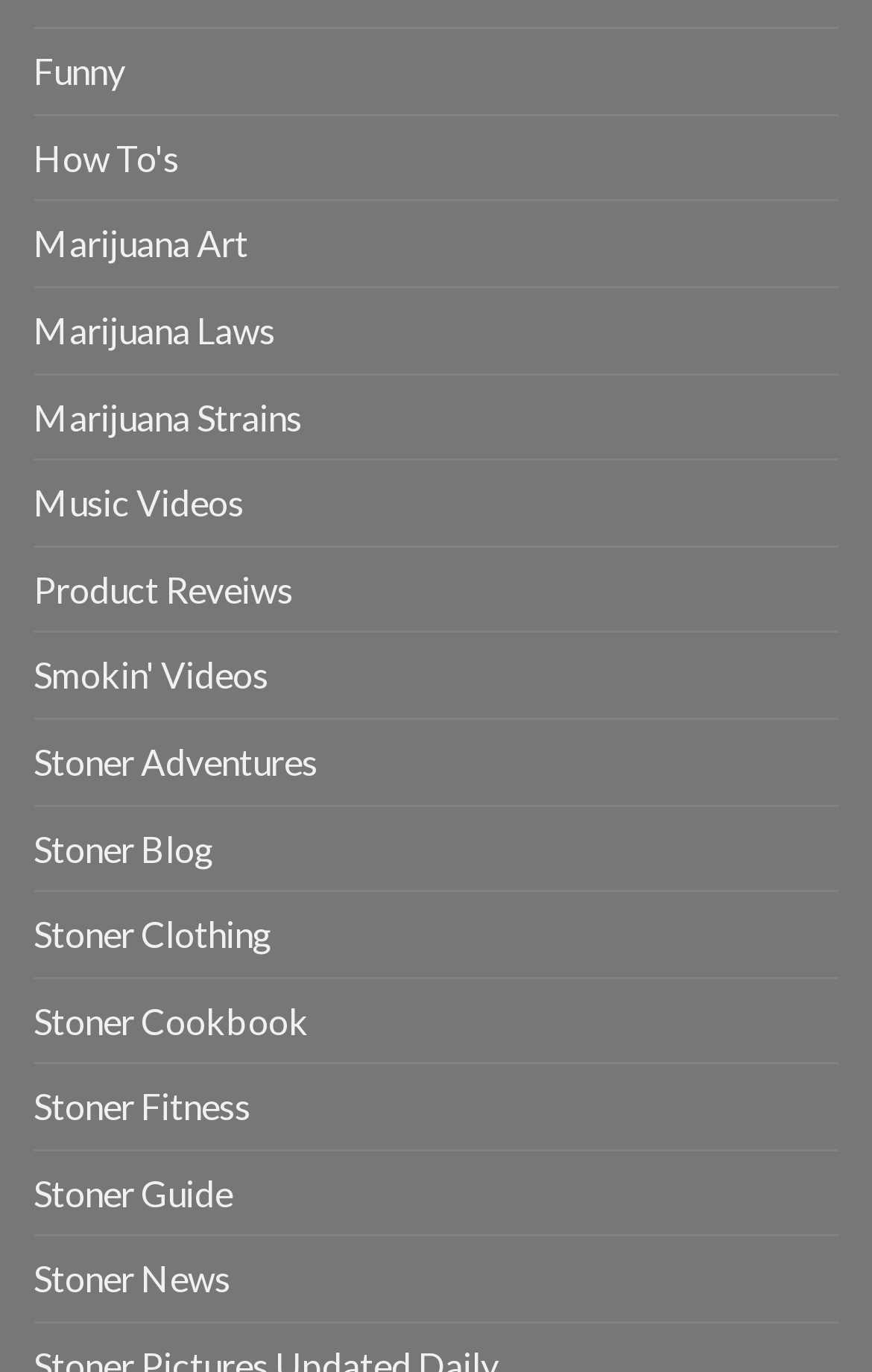What type of blog is 'Stoner Blog'?
Based on the content of the image, thoroughly explain and answer the question.

The name 'Stoner Blog' suggests that it is a blog that focuses on the lifestyle and culture of stoners, possibly featuring articles, stories, and experiences related to marijuana use.